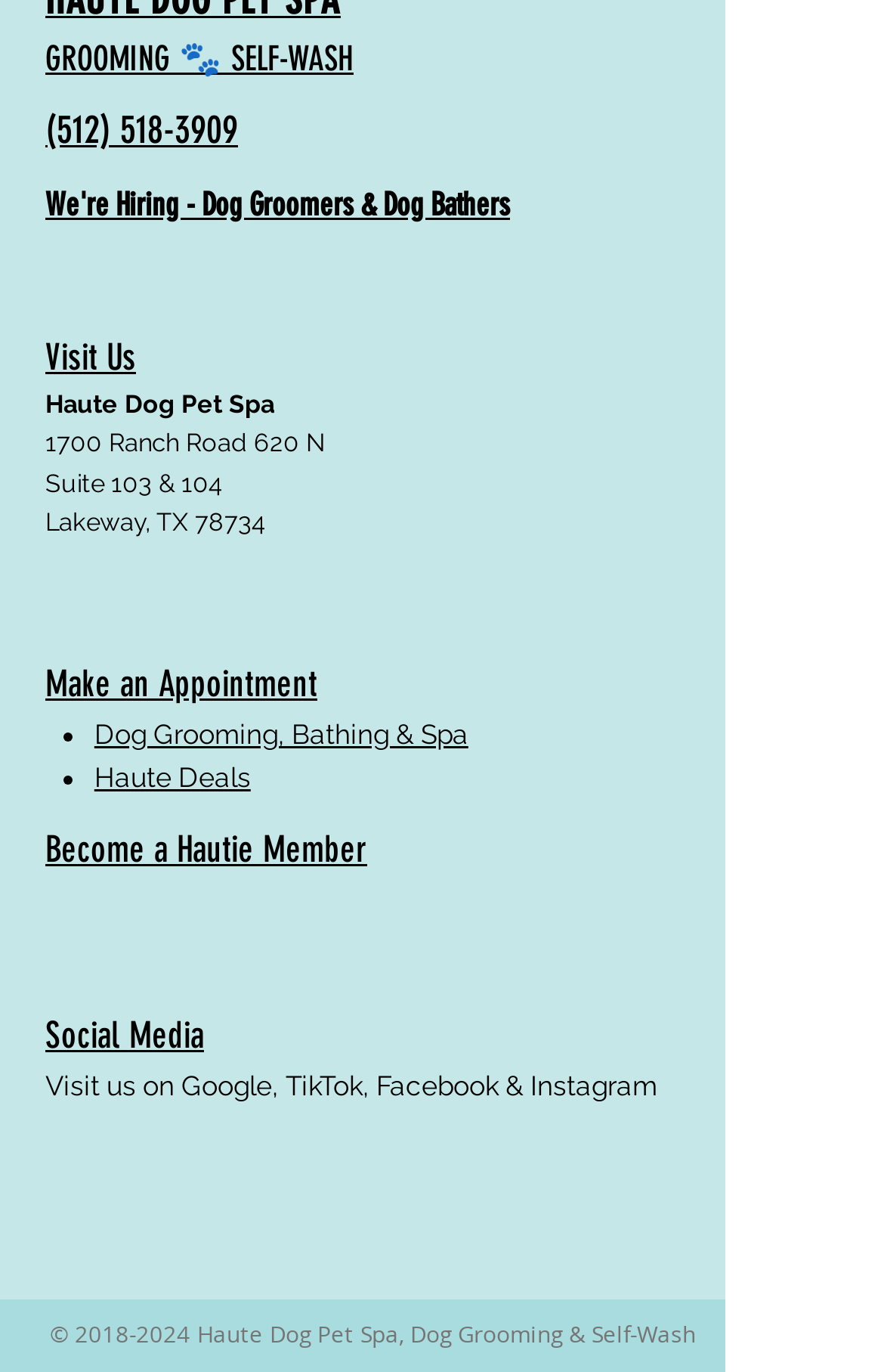Find the bounding box coordinates of the element's region that should be clicked in order to follow the given instruction: "Learn about dog grooming, bathing & spa". The coordinates should consist of four float numbers between 0 and 1, i.e., [left, top, right, bottom].

[0.107, 0.52, 0.53, 0.547]